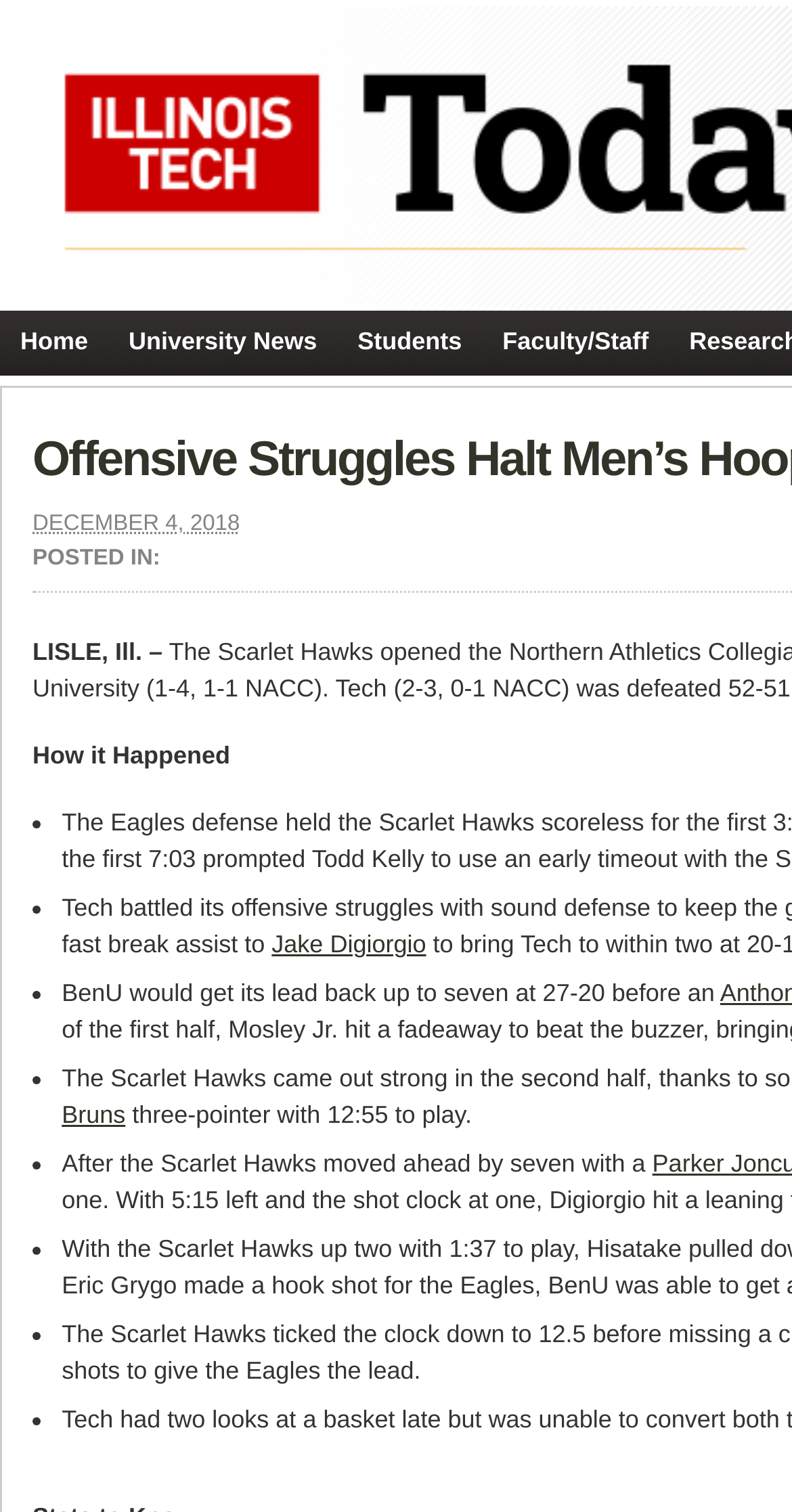How many links are in the top navigation bar?
Look at the screenshot and give a one-word or phrase answer.

4